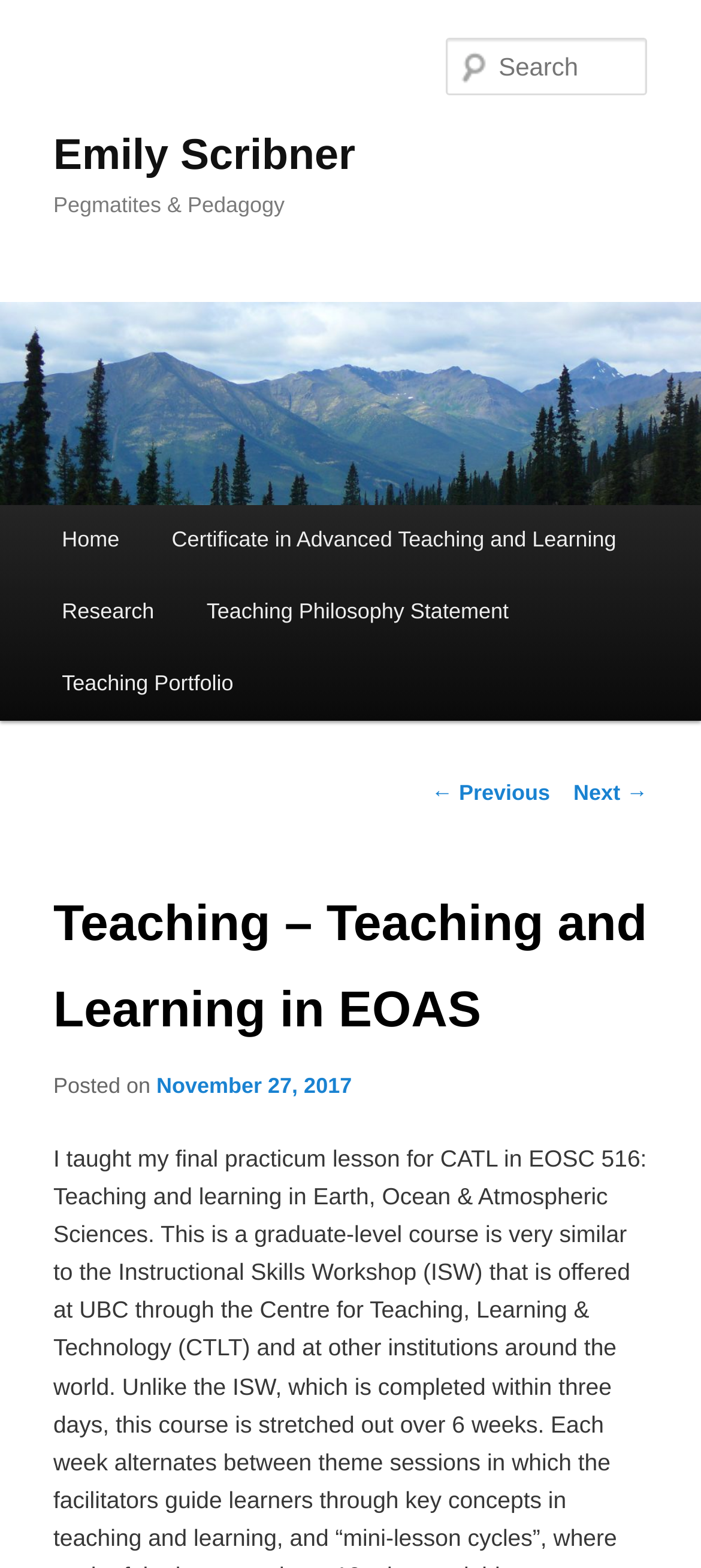What is the date of the post?
Based on the image, provide your answer in one word or phrase.

November 27, 2017